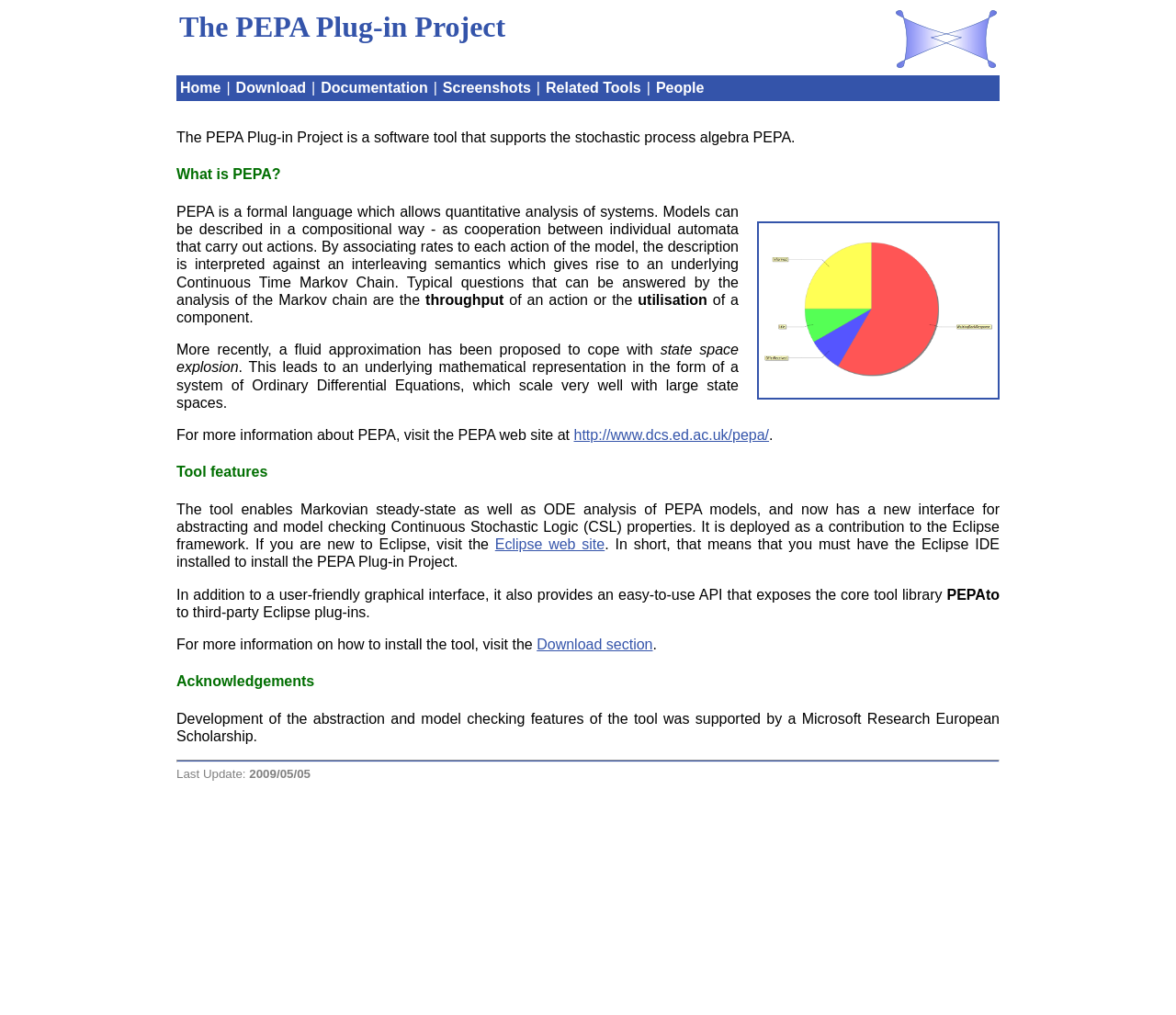Please identify the bounding box coordinates of the region to click in order to complete the task: "Check the Eclipse web site". The coordinates must be four float numbers between 0 and 1, specified as [left, top, right, bottom].

[0.421, 0.529, 0.514, 0.544]